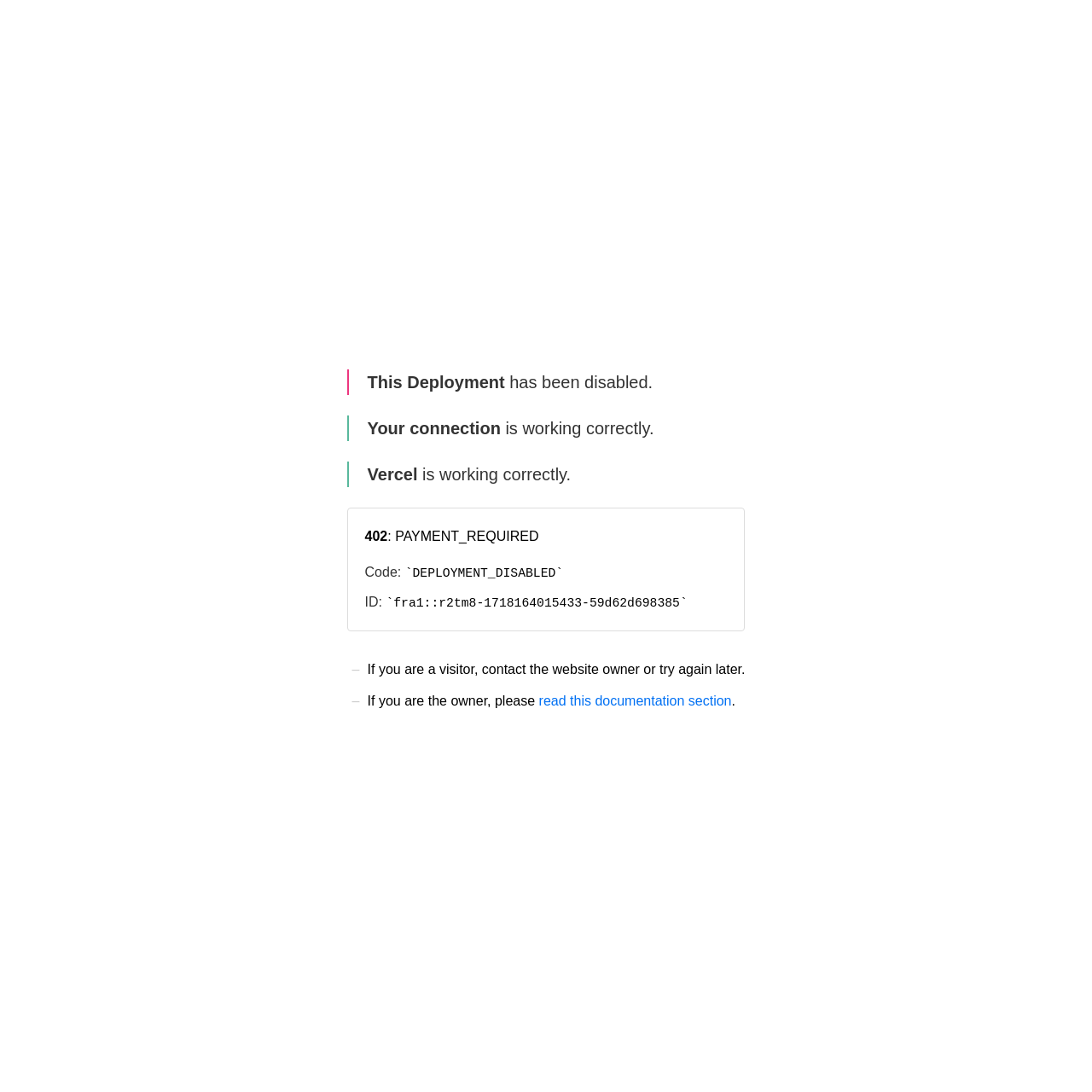What is the error code shown on this page?
Using the visual information, answer the question in a single word or phrase.

402